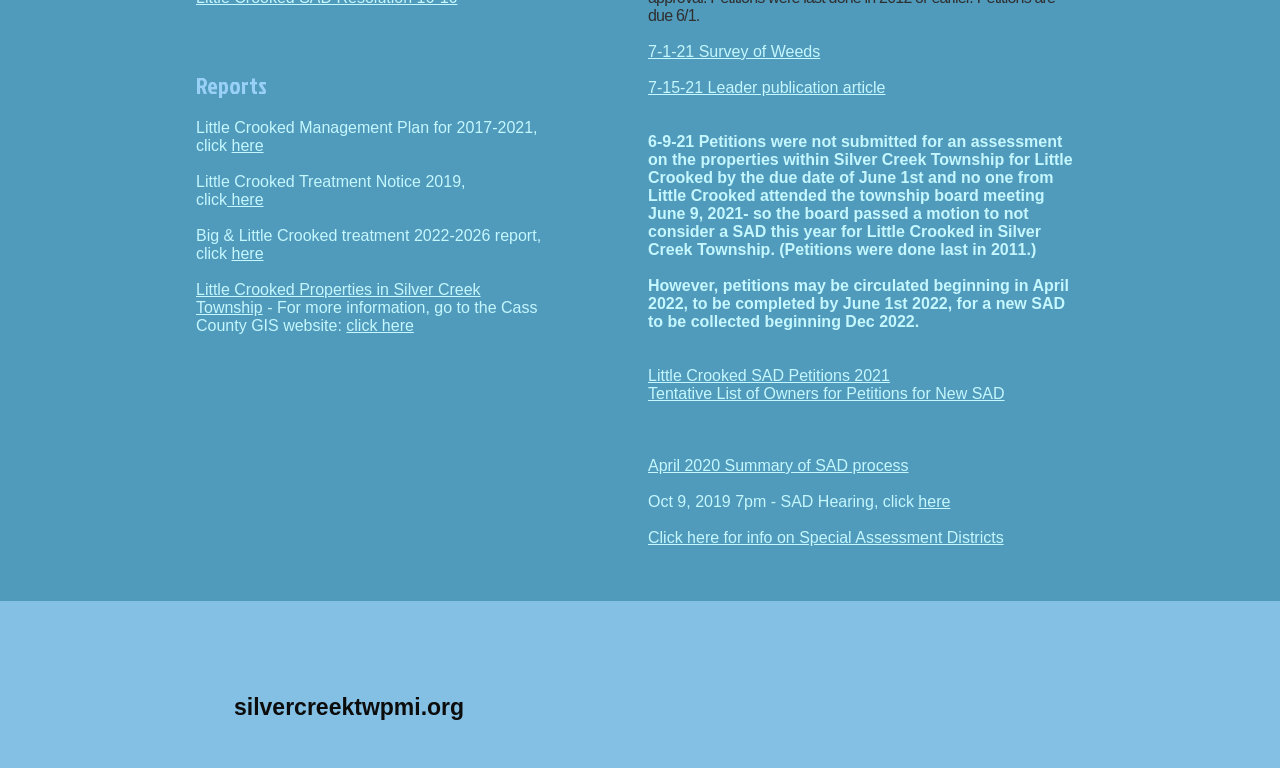Determine the bounding box for the HTML element described here: "Little Crooked SAD Petitions 2021". The coordinates should be given as [left, top, right, bottom] with each number being a float between 0 and 1.

[0.506, 0.478, 0.695, 0.5]